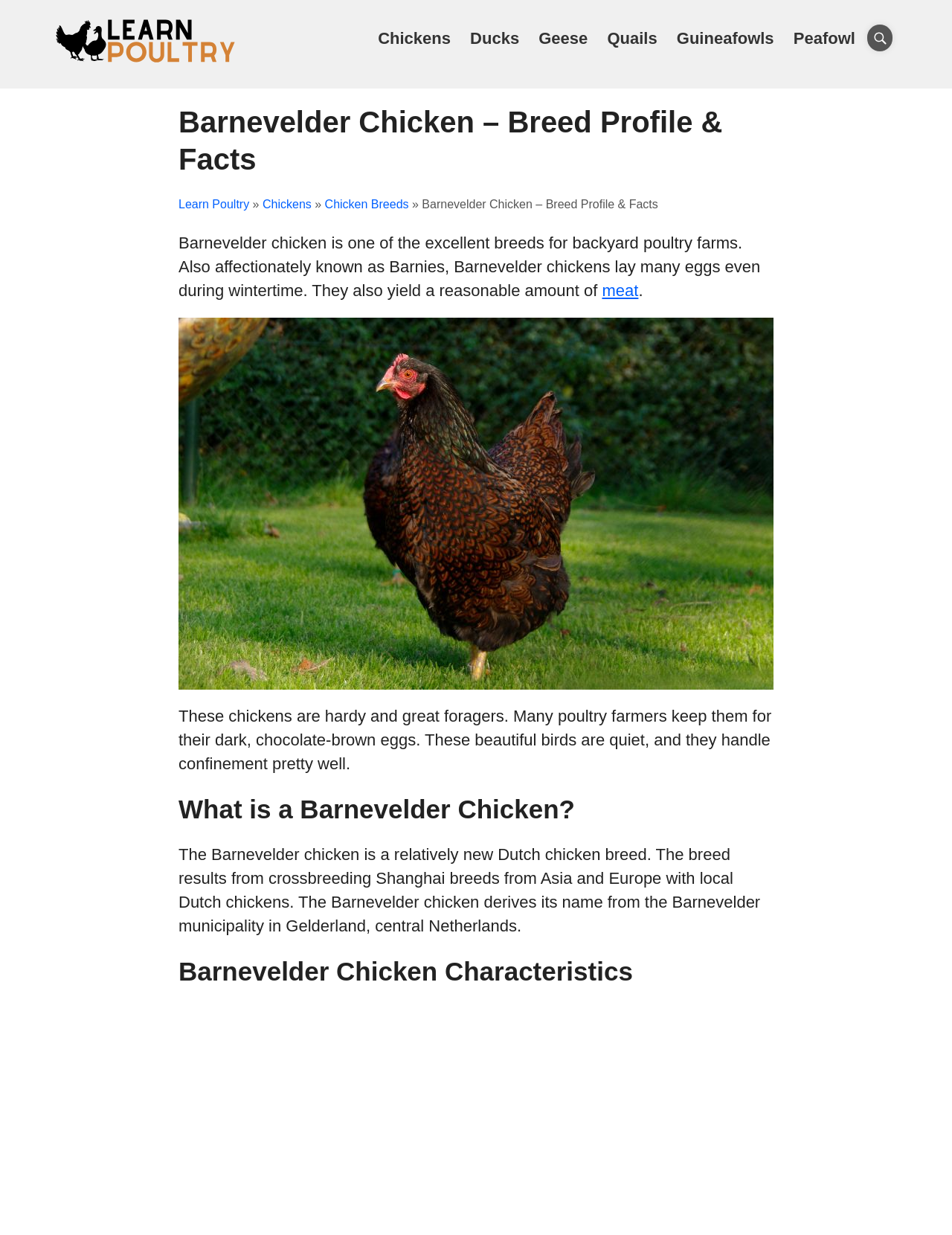Please determine the bounding box coordinates of the clickable area required to carry out the following instruction: "search for poultry". The coordinates must be four float numbers between 0 and 1, represented as [left, top, right, bottom].

[0.911, 0.018, 0.938, 0.043]